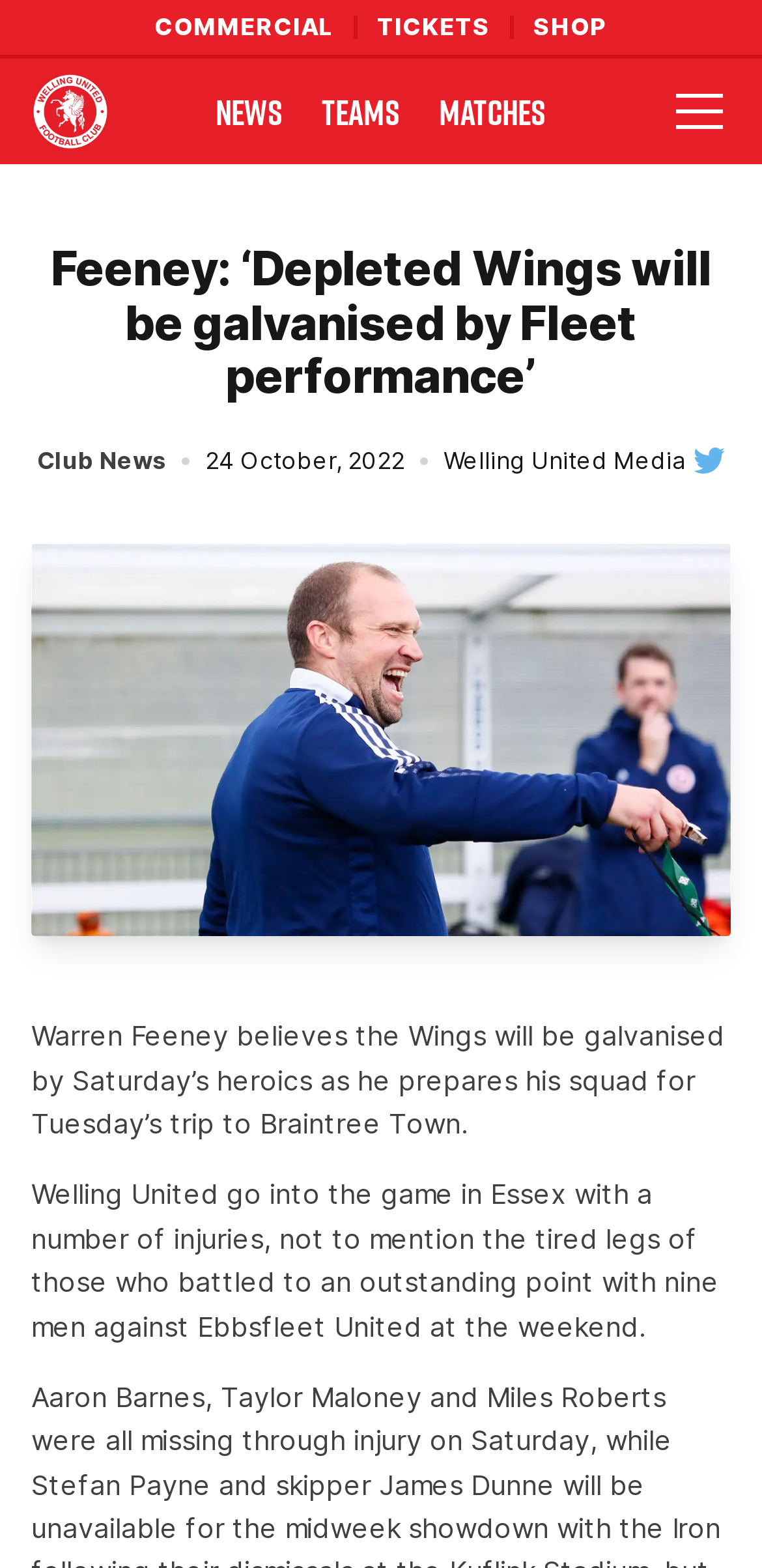Given the element description parent_node: Welling United Official Website, specify the bounding box coordinates of the corresponding UI element in the format (top-left x, top-left y, bottom-right x, bottom-right y). All values must be between 0 and 1.

[0.041, 0.046, 0.144, 0.096]